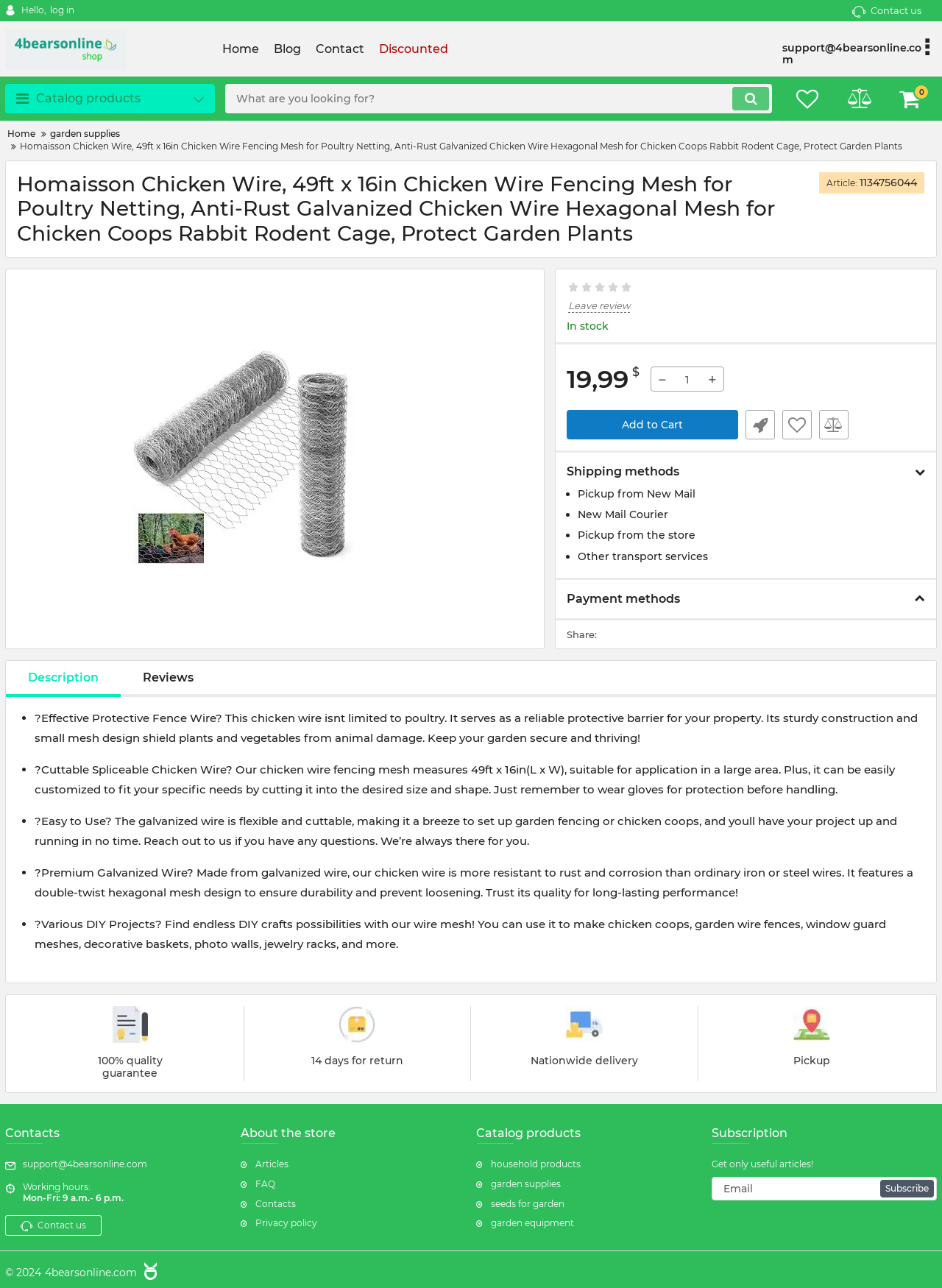Predict the bounding box coordinates of the area that should be clicked to accomplish the following instruction: "search for products". The bounding box coordinates should consist of four float numbers between 0 and 1, i.e., [left, top, right, bottom].

[0.239, 0.065, 0.82, 0.088]